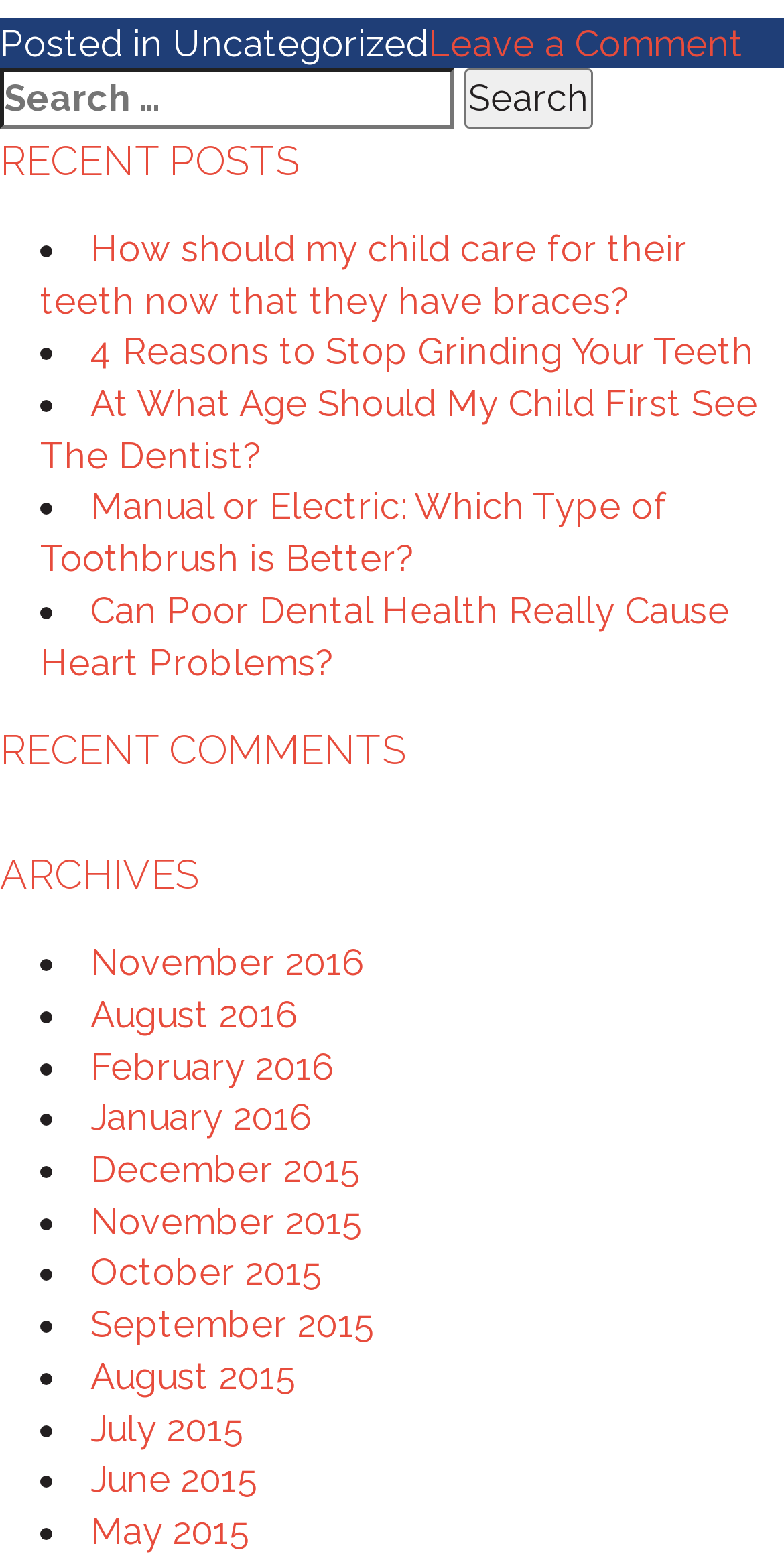Please provide a comprehensive answer to the question below using the information from the image: What is the earliest month listed in the archives?

I found the 'ARCHIVES' heading on the webpage and looked at the list of links below it. The links are listed in reverse chronological order, so the earliest month listed is at the bottom of the list. The earliest month is 'May 2015'.